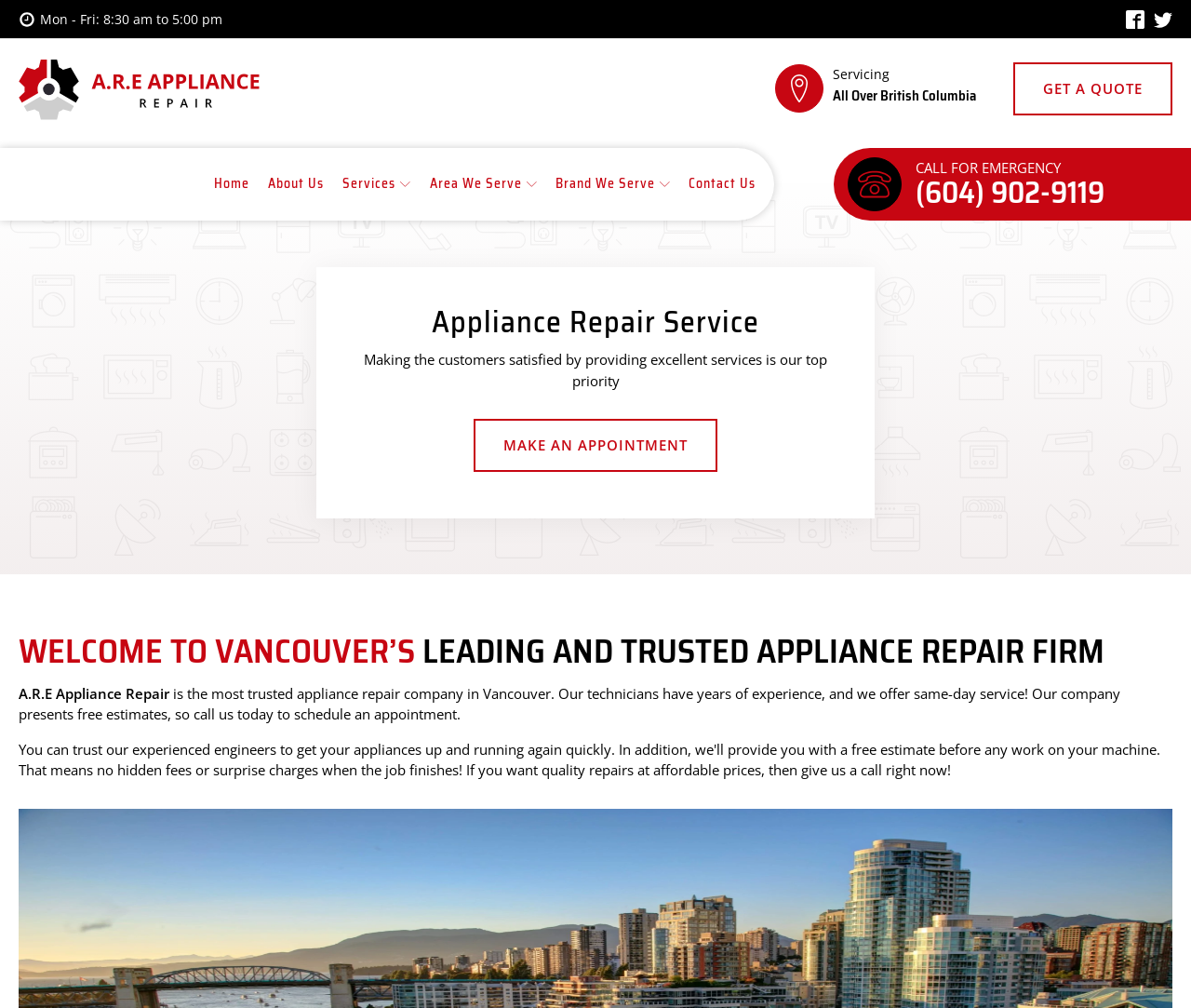Determine the bounding box coordinates for the region that must be clicked to execute the following instruction: "View services".

[0.288, 0.151, 0.345, 0.215]